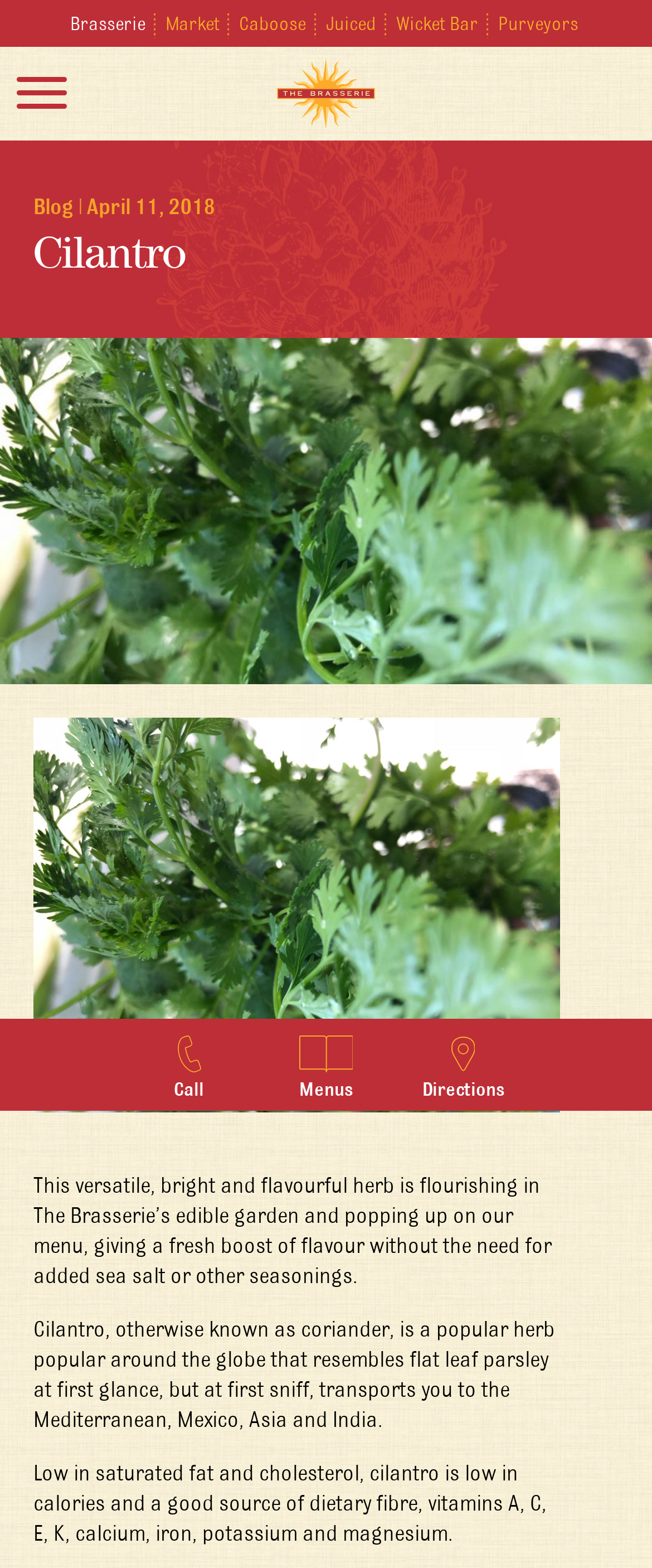Locate the bounding box coordinates of the clickable part needed for the task: "Click on the Brasserie link".

[0.108, 0.009, 0.223, 0.021]